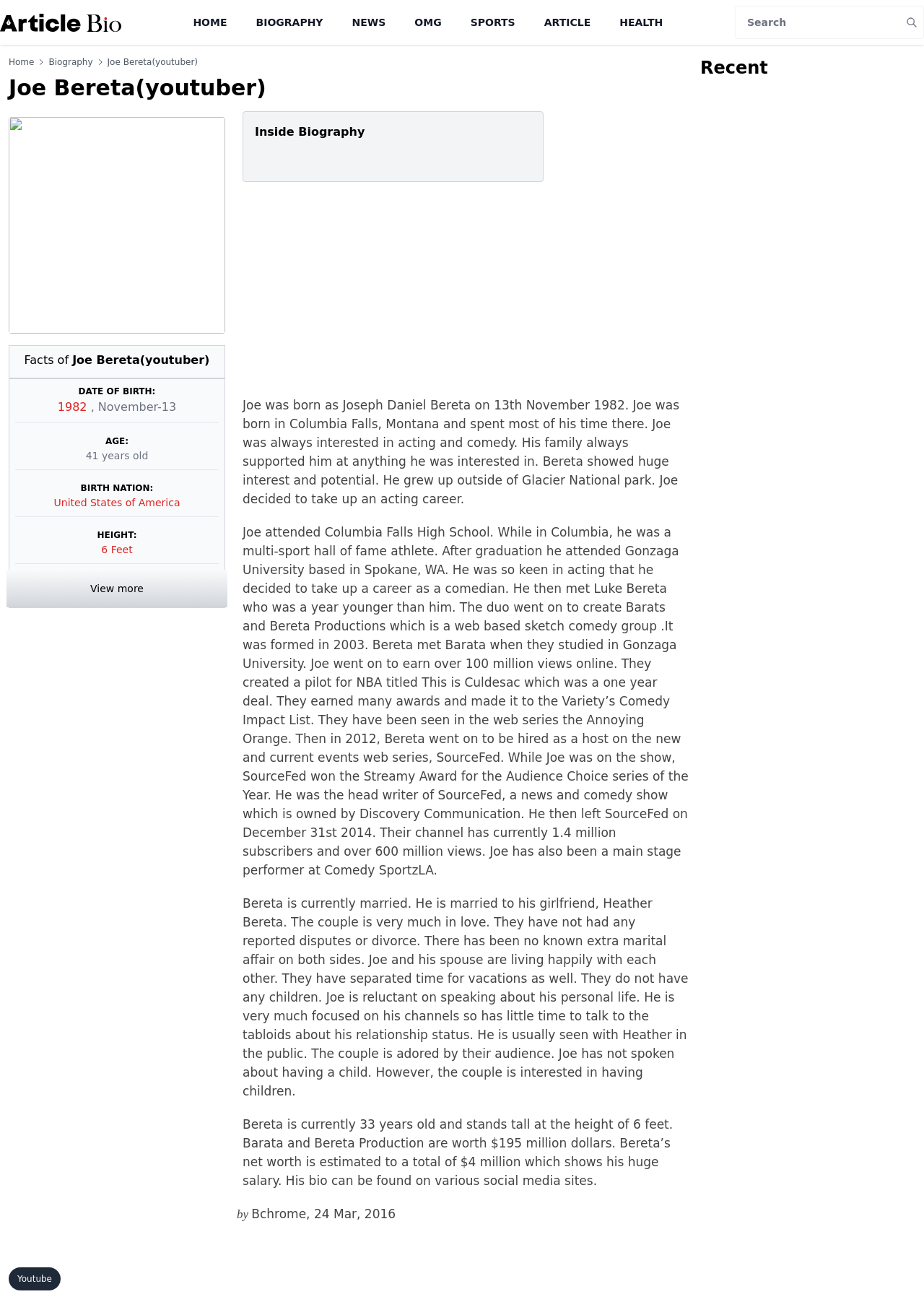Given the description of a UI element: "parent_node: Search aria-label="Search" name="q" placeholder="Search"", identify the bounding box coordinates of the matching element in the webpage screenshot.

[0.795, 0.004, 0.974, 0.03]